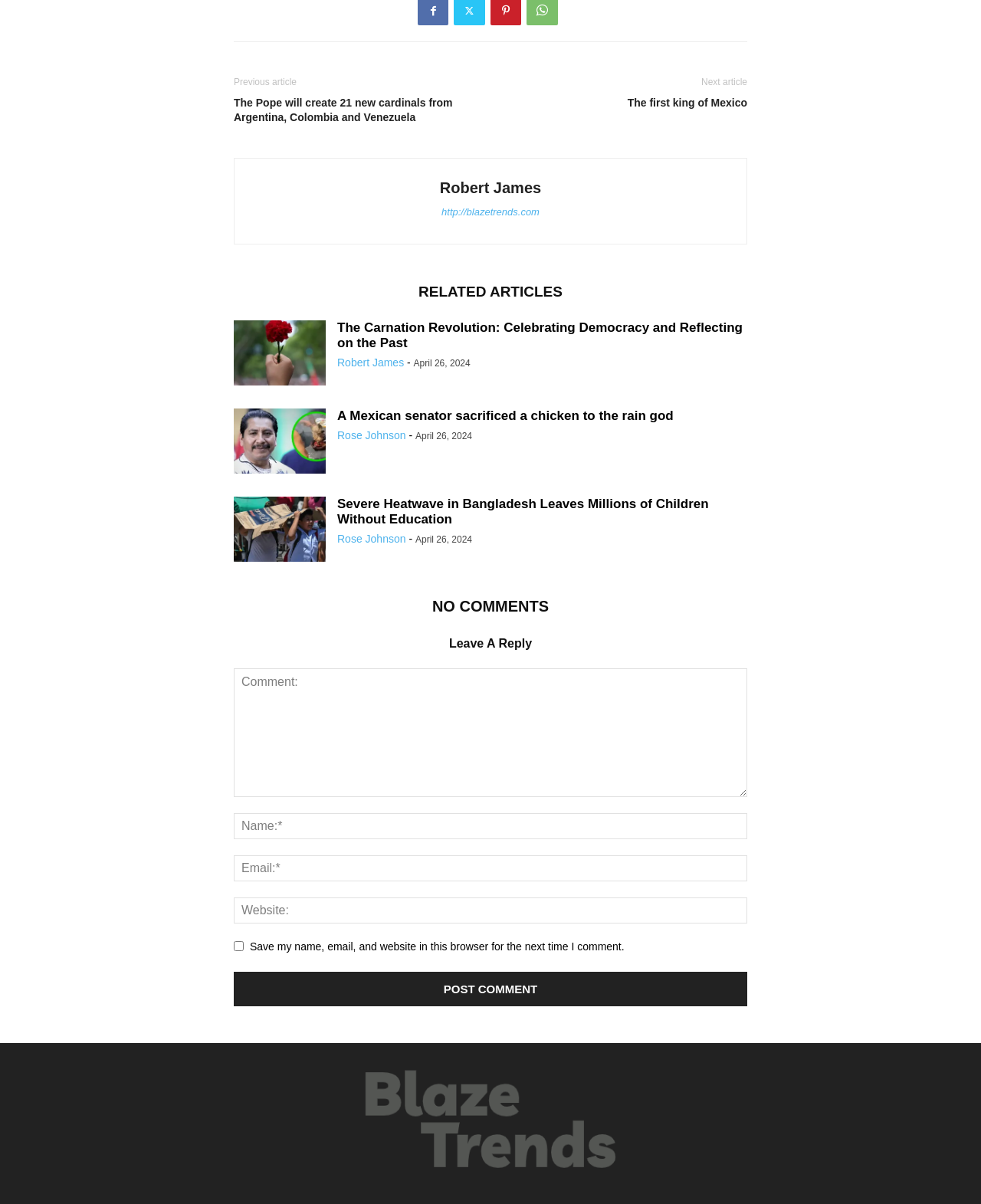Determine the bounding box coordinates for the clickable element required to fulfill the instruction: "Visit the website of Rose Johnson". Provide the coordinates as four float numbers between 0 and 1, i.e., [left, top, right, bottom].

[0.344, 0.356, 0.414, 0.367]